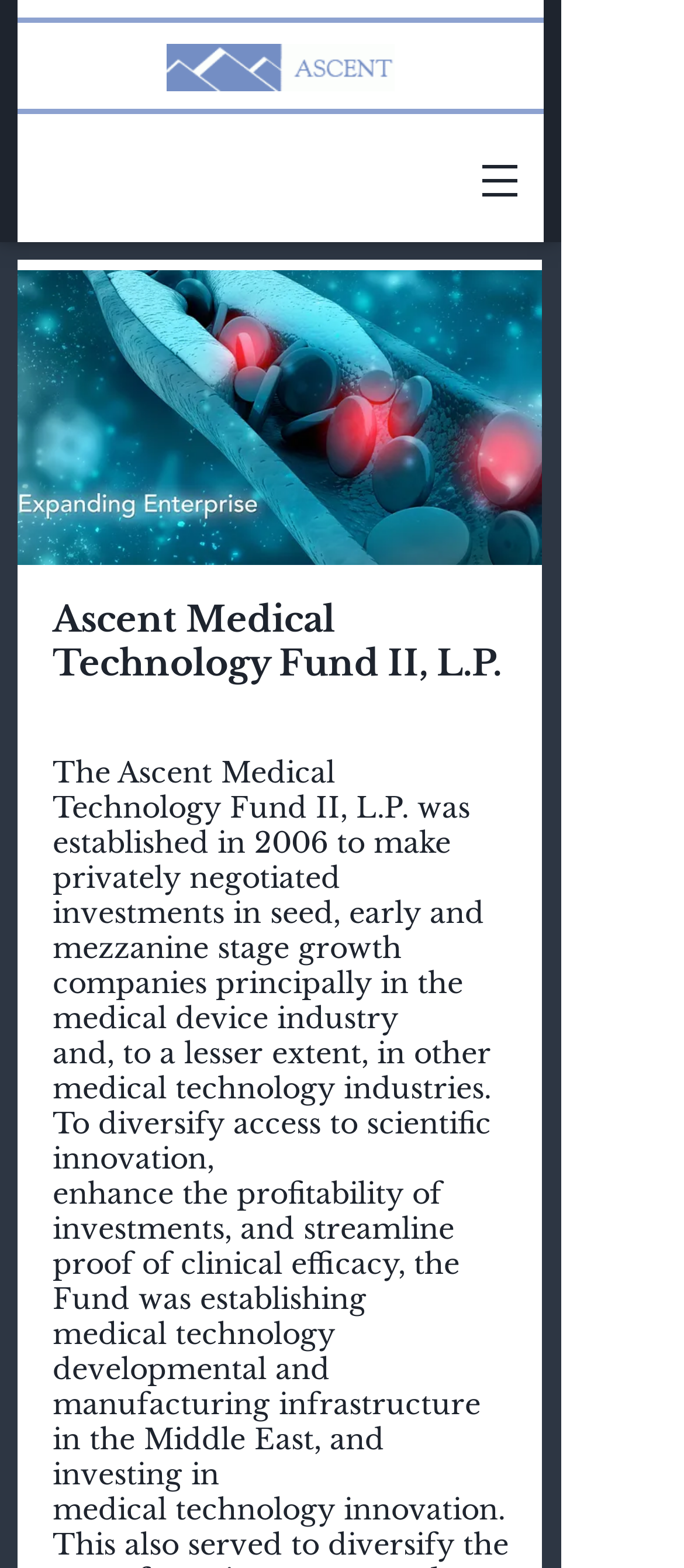When was the fund established?
Based on the image, answer the question with as much detail as possible.

I found the answer by reading the StaticText element that mentions 'The Ascent Medical Technology Fund II, L.P. was established in 2006'.